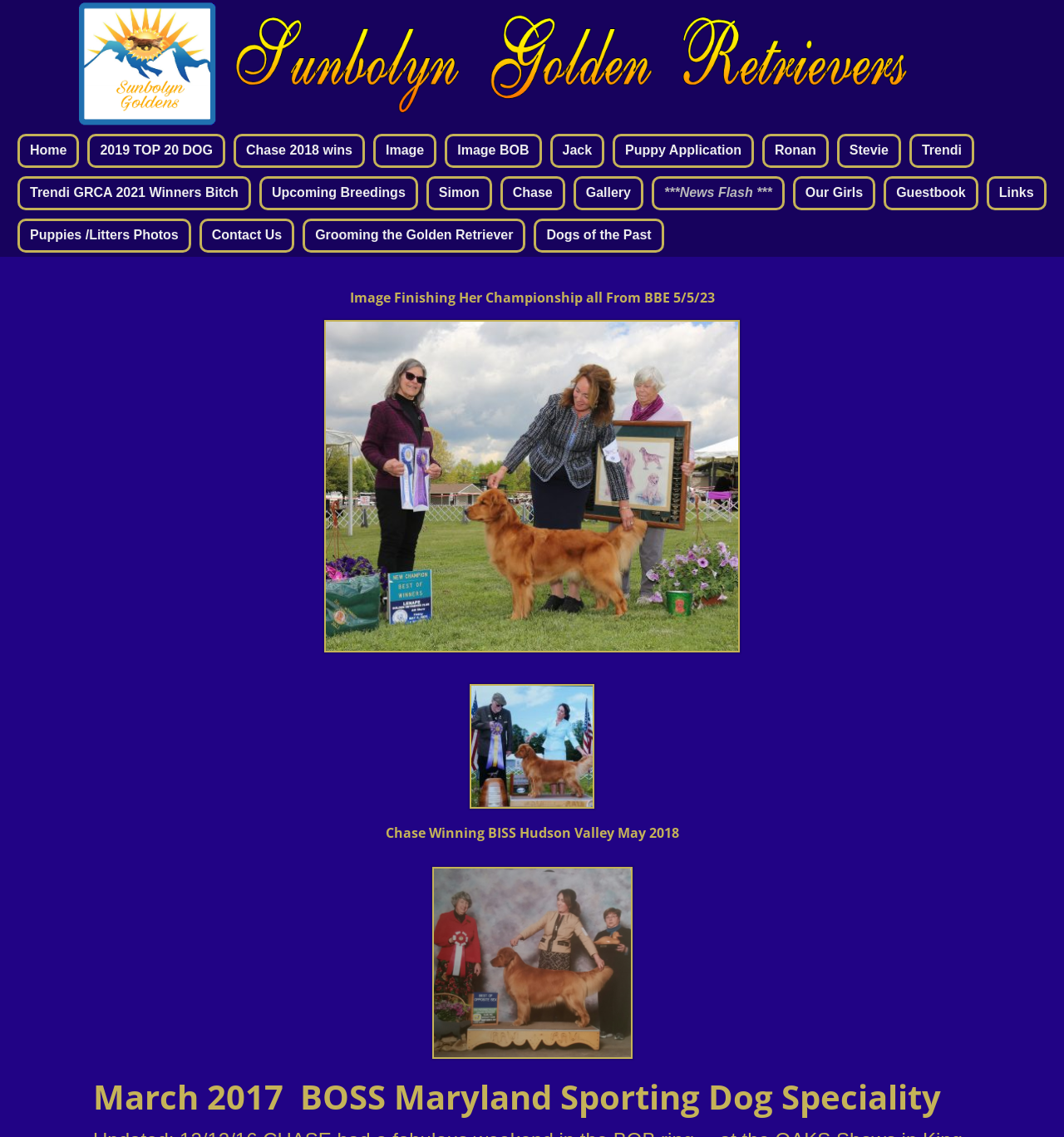Using the provided description: "Dogs of the Past", find the bounding box coordinates of the corresponding UI element. The output should be four float numbers between 0 and 1, in the format [left, top, right, bottom].

[0.502, 0.192, 0.624, 0.222]